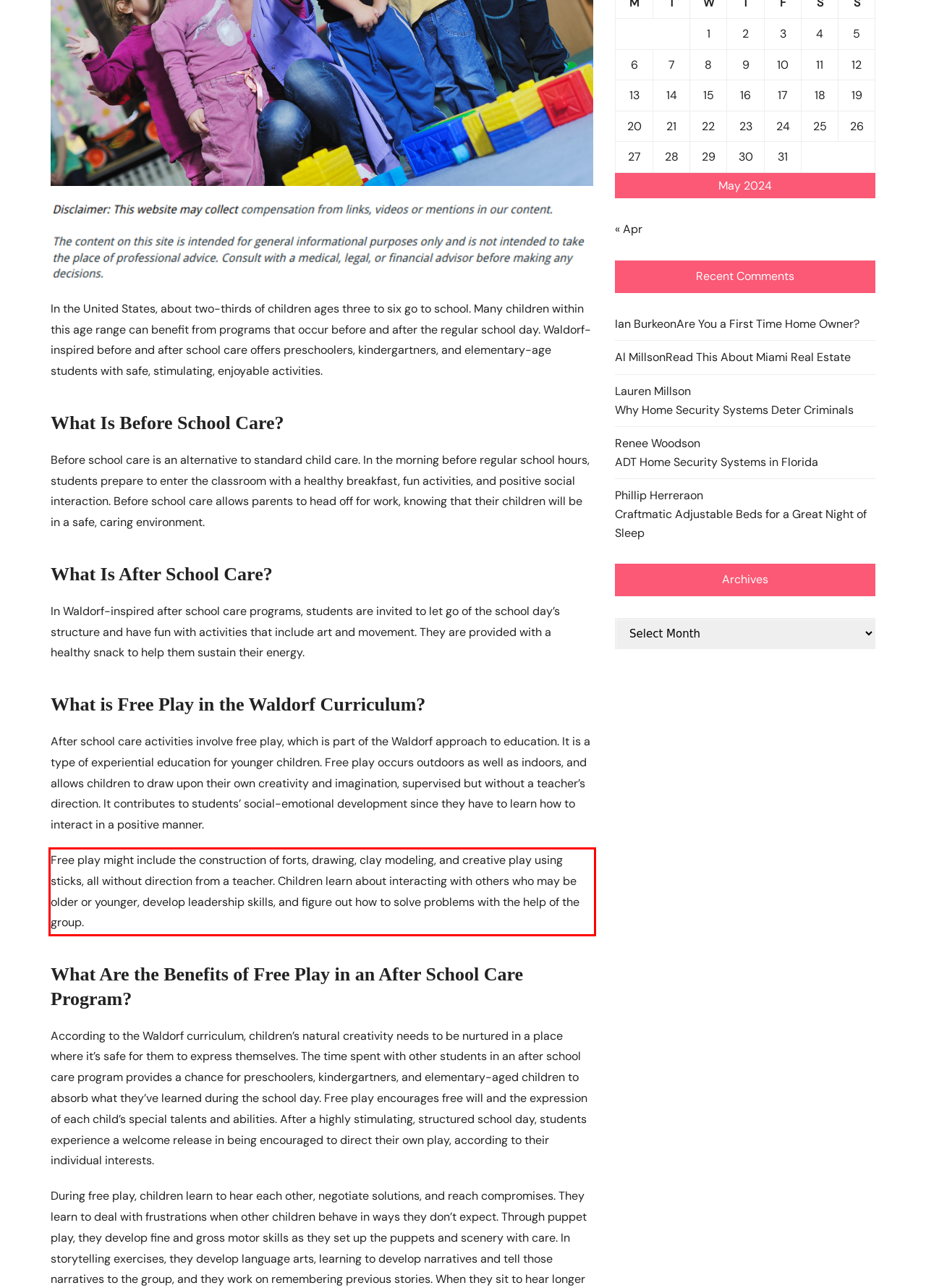Look at the provided screenshot of the webpage and perform OCR on the text within the red bounding box.

Free play might include the construction of forts, drawing, clay modeling, and creative play using sticks, all without direction from a teacher. Children learn about interacting with others who may be older or younger, develop leadership skills, and figure out how to solve problems with the help of the group.